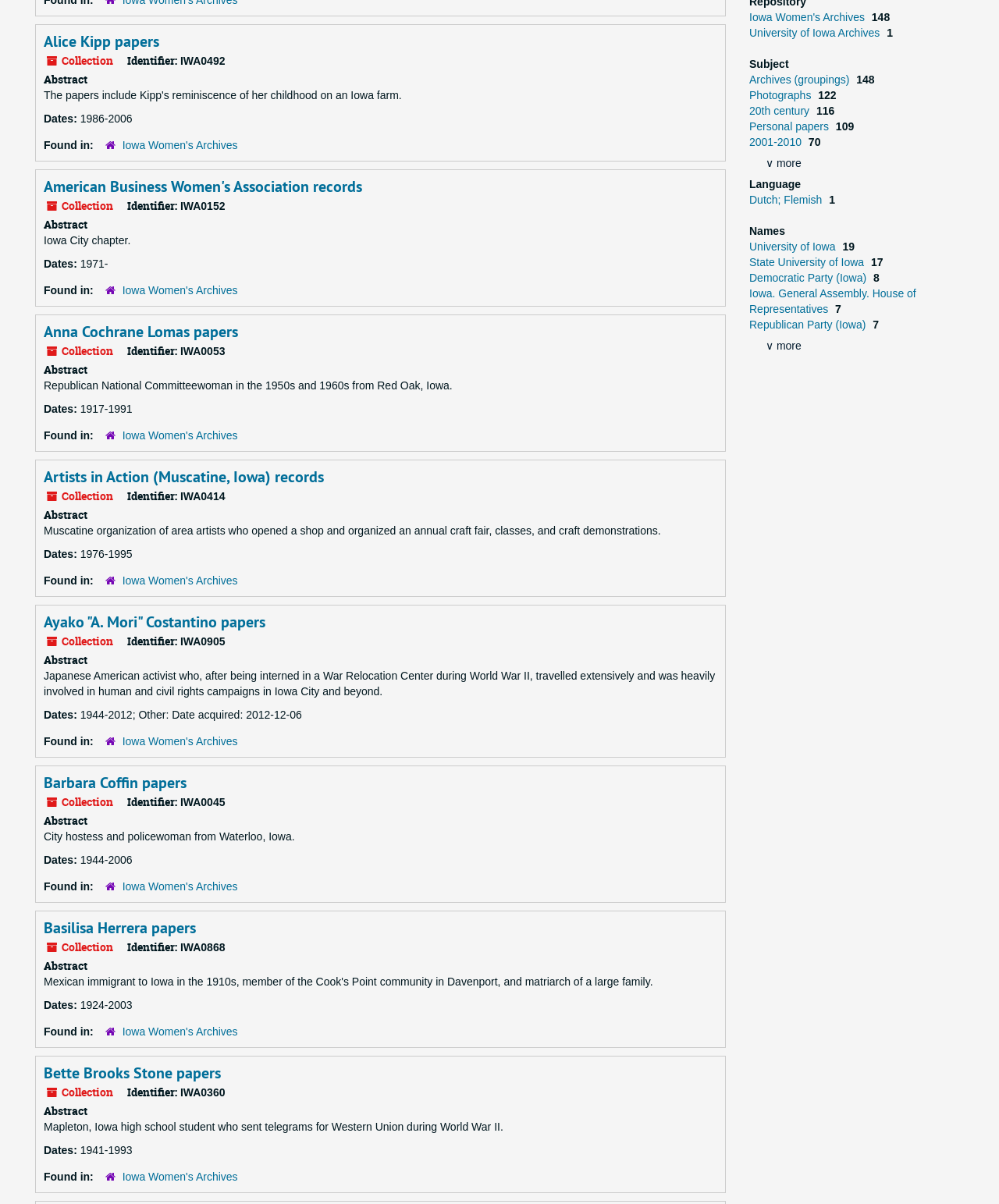Give the bounding box coordinates for the element described by: "Iowa Women's Archives".

[0.122, 0.852, 0.238, 0.862]